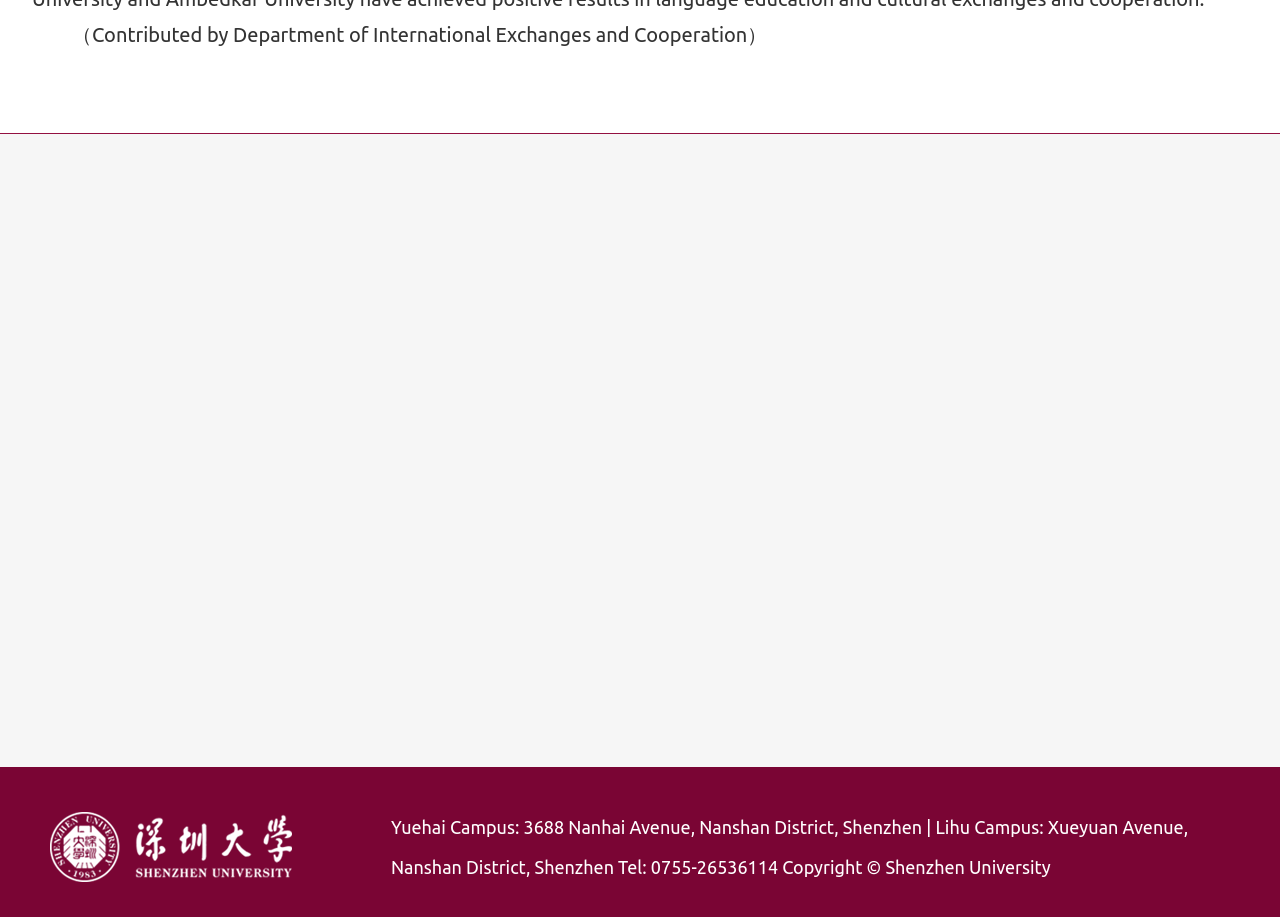What is the purpose of the 'Online Application' link?
Refer to the screenshot and respond with a concise word or phrase.

To apply online